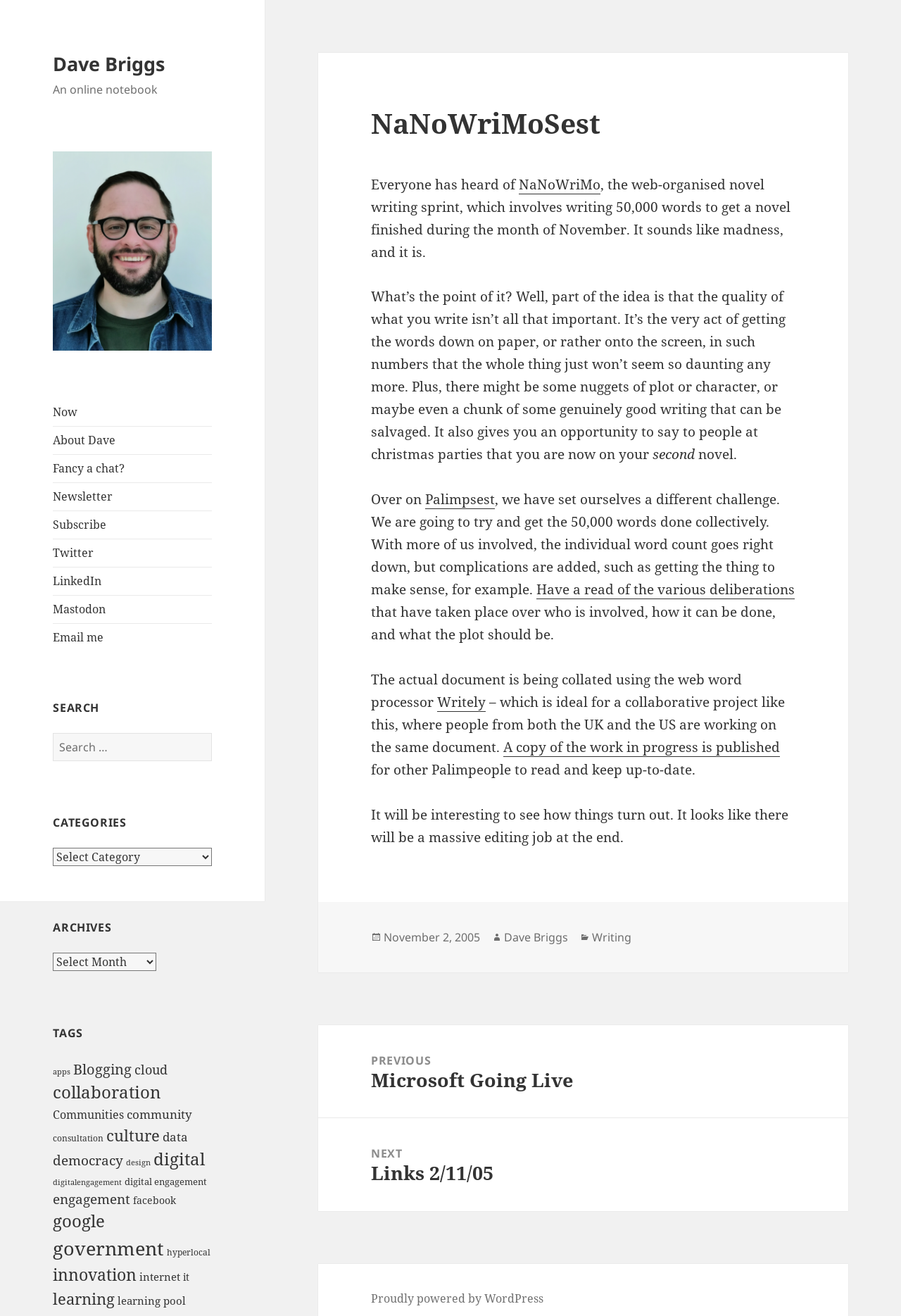Locate the bounding box coordinates of the element to click to perform the following action: 'View the categories'. The coordinates should be given as four float values between 0 and 1, in the form of [left, top, right, bottom].

[0.058, 0.644, 0.121, 0.656]